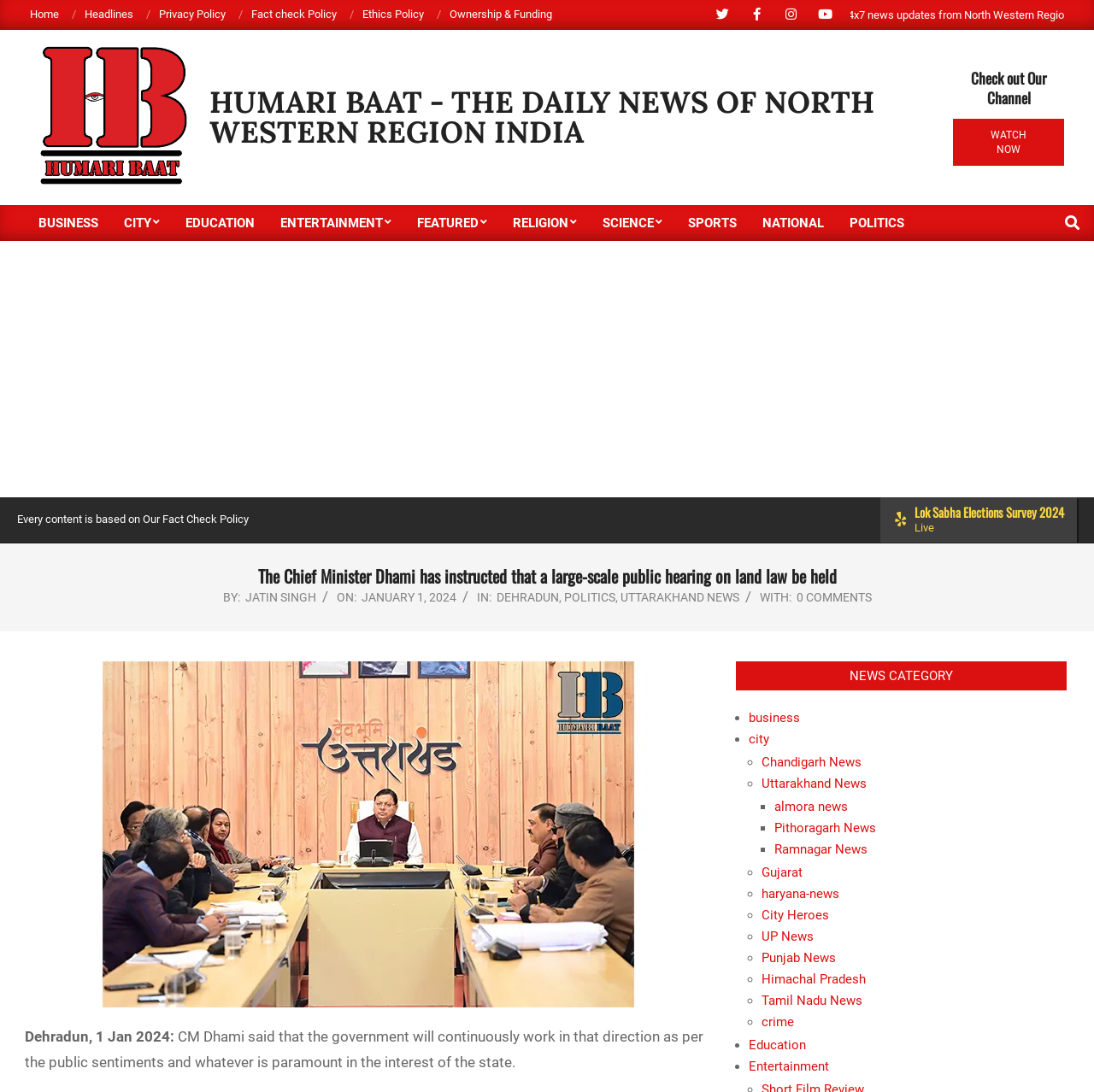Can you specify the bounding box coordinates for the region that should be clicked to fulfill this instruction: "Go to the About Us page".

None